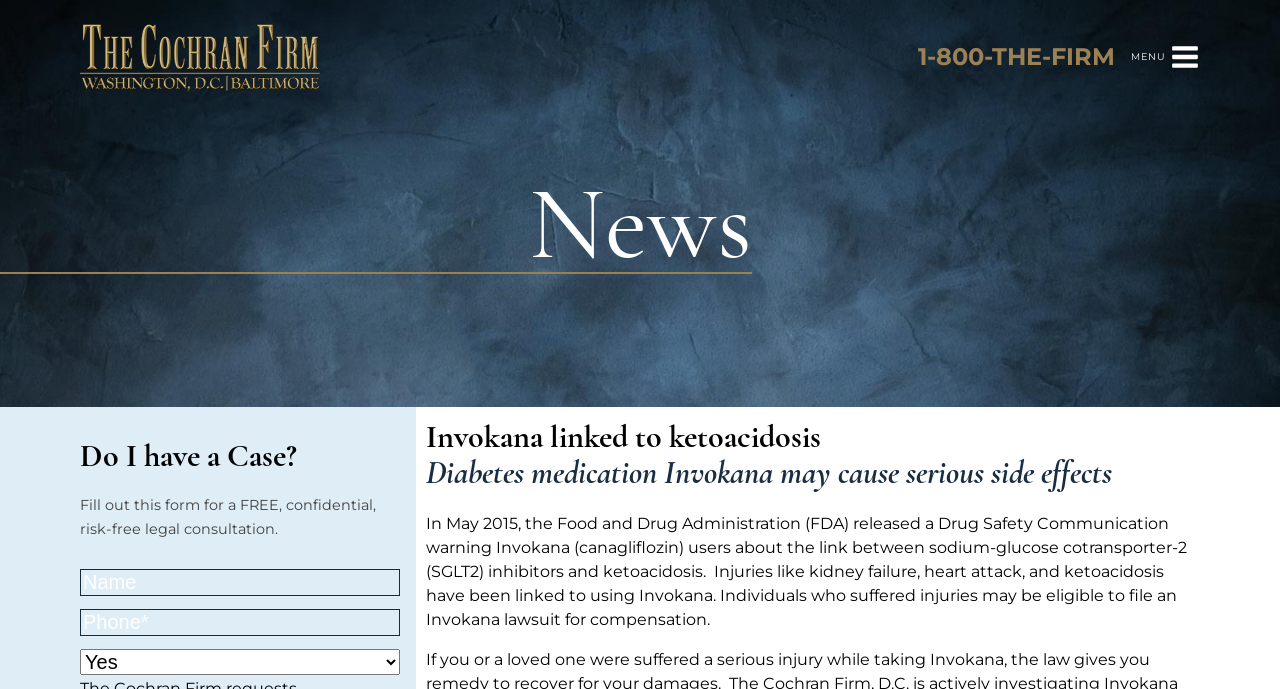Generate a detailed explanation of the webpage's features and information.

The webpage appears to be a law firm's webpage, specifically discussing the diabetes medication Invokana and its potential serious side effects. 

At the top of the page, there is a header section that spans the entire width, containing a link to the law firm's homepage on the left and a phone number "1-800-THE-FIRM" on the right. Next to the phone number, there is a "MENU" text and a hamburger icon represented by an SVG element.

Below the header section, there are three main sections. The first section is a news section, indicated by a "News" heading, which takes up about a quarter of the page's width. 

To the right of the news section, there is a section with a "Do I have a Case?" heading, which spans about half of the page's width. This section contains a form with three input fields: a text field, a phone number field, and a dropdown menu. The form is accompanied by a brief description and a call to action to fill out the form for a free legal consultation.

The third section, which takes up the majority of the page's width, discusses Invokana and its side effects. It starts with a heading "Invokana linked to ketoacidosis" followed by a subheading "Diabetes medication Invokana may cause serious side effects". Below these headings, there is a block of text that explains the FDA's warning about Invokana and its potential link to ketoacidosis, kidney failure, and heart attack.